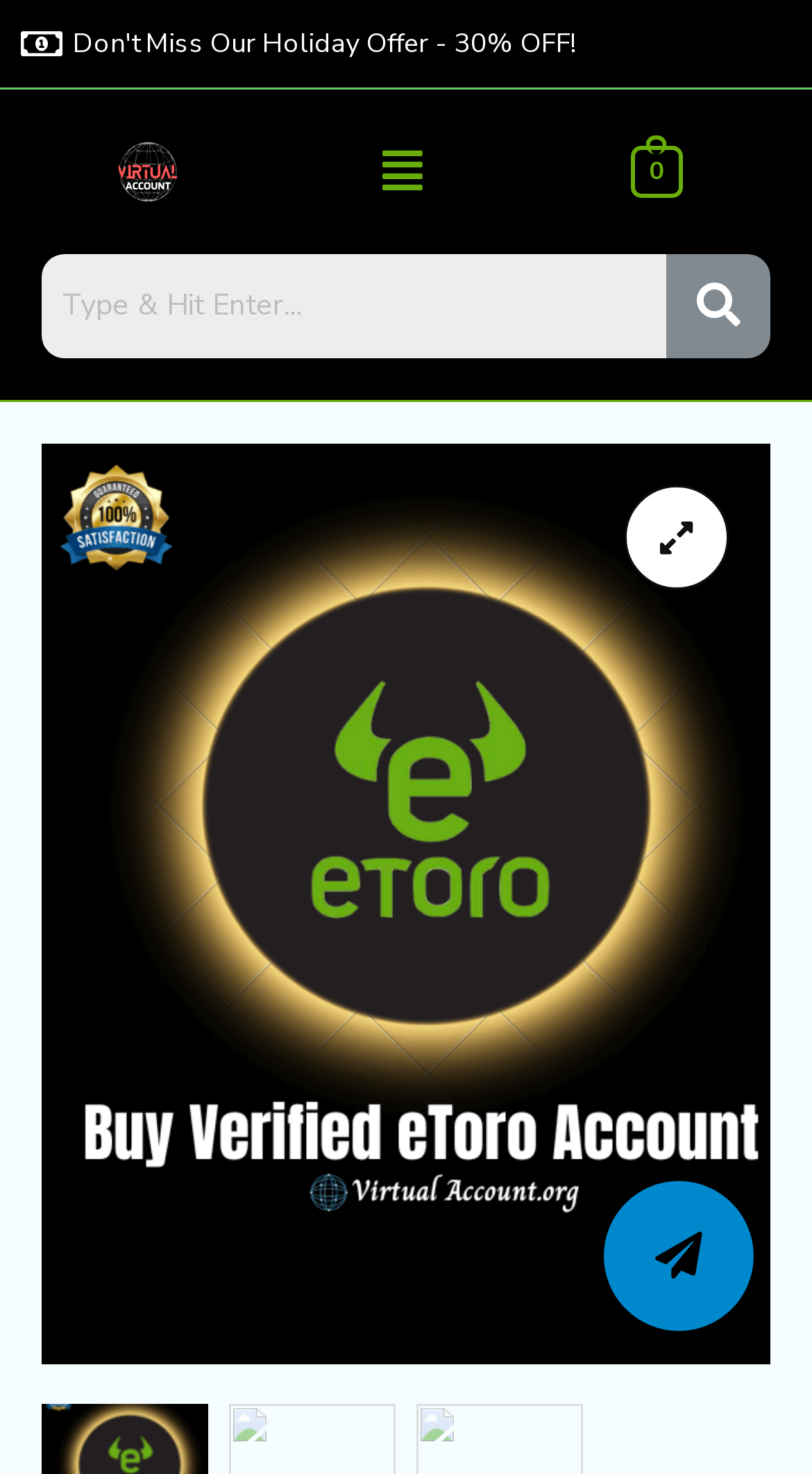What is the purpose of the 'Product Thumbnail' button?
Please answer the question as detailed as possible.

The 'Product Thumbnail' button, located at the middle of the webpage, as indicated by the bounding box coordinates [0.769, 0.329, 0.897, 0.4], allows users to view a product, likely a verified eToro account, as indicated by the button's text and location.